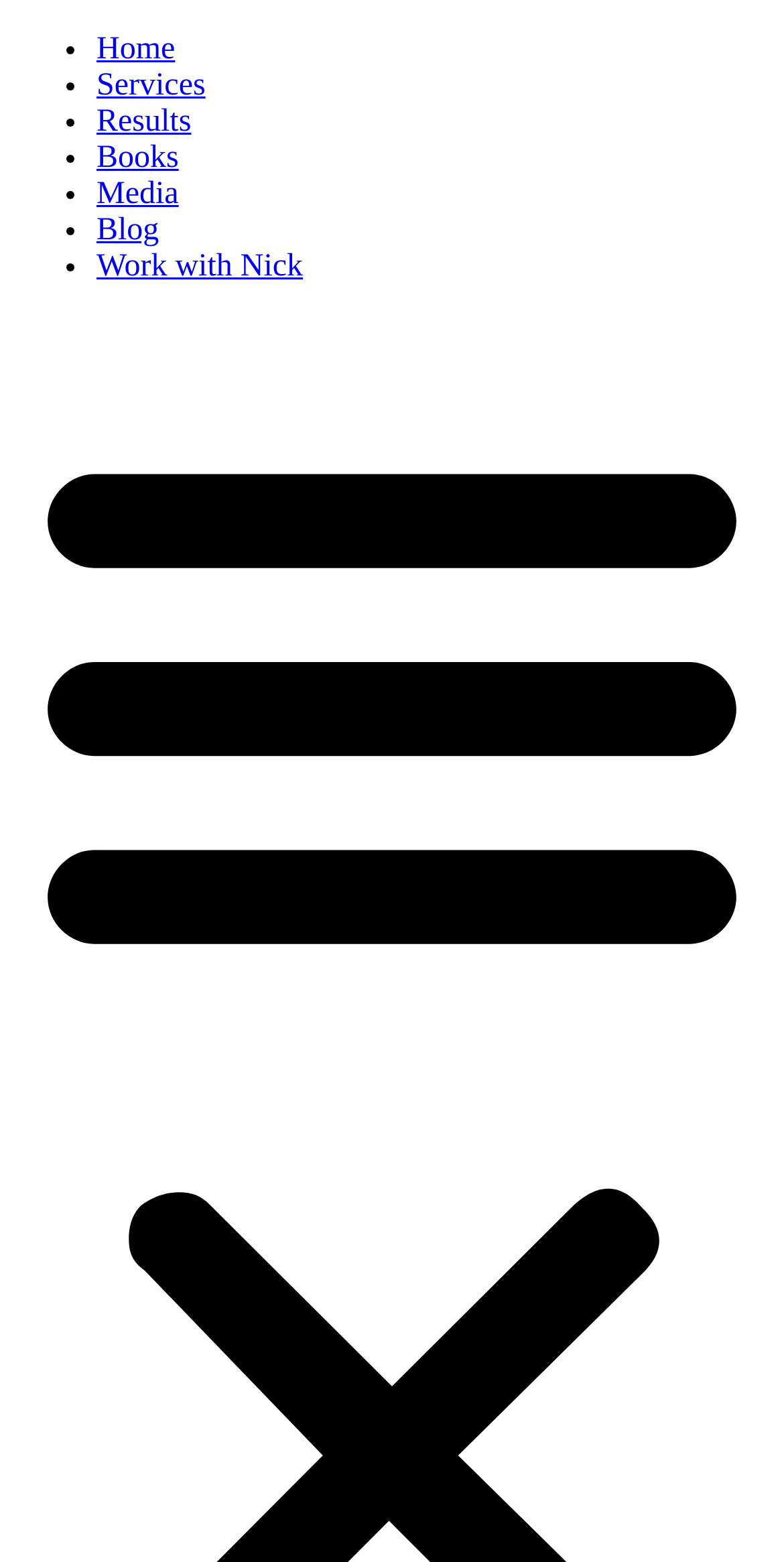Determine the bounding box for the HTML element described here: "the Ministry of the Environment". The coordinates should be given as [left, top, right, bottom] with each number being a float between 0 and 1.

None